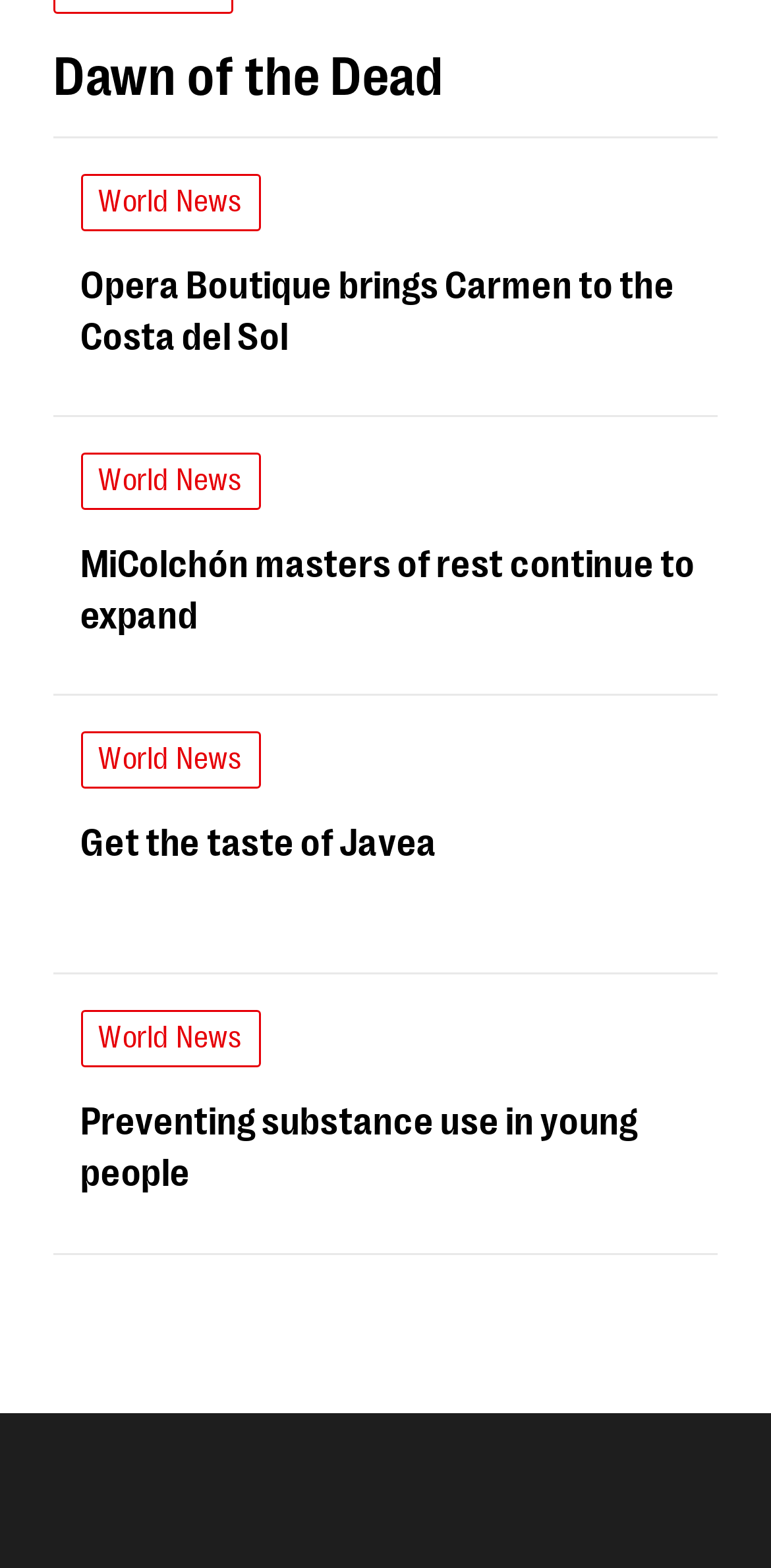Determine the bounding box coordinates for the area that should be clicked to carry out the following instruction: "View Carmen by Bizet".

[0.069, 0.108, 0.336, 0.239]